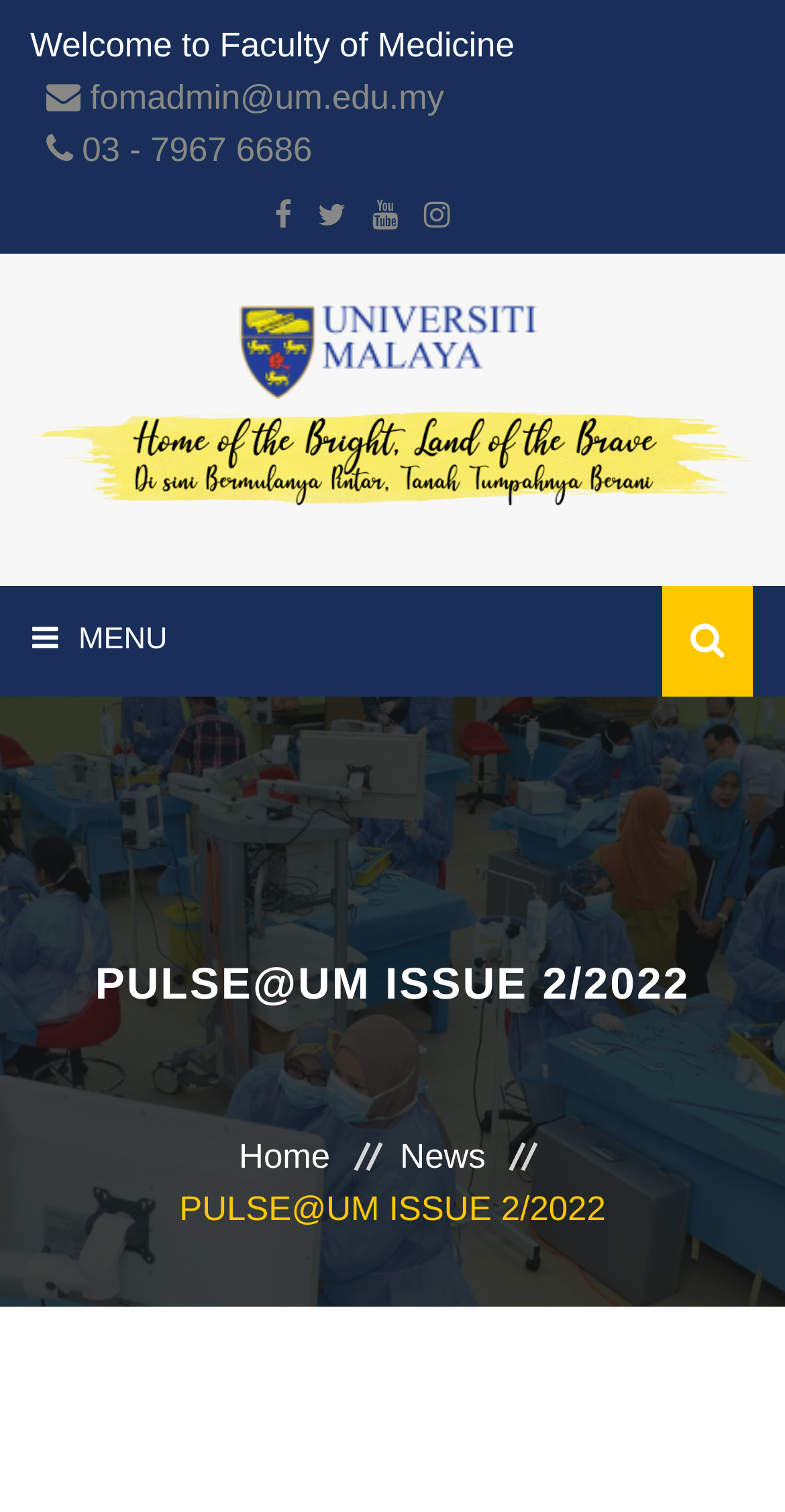Identify the coordinates of the bounding box for the element that must be clicked to accomplish the instruction: "Click the MENU button".

[0.038, 0.387, 0.962, 0.46]